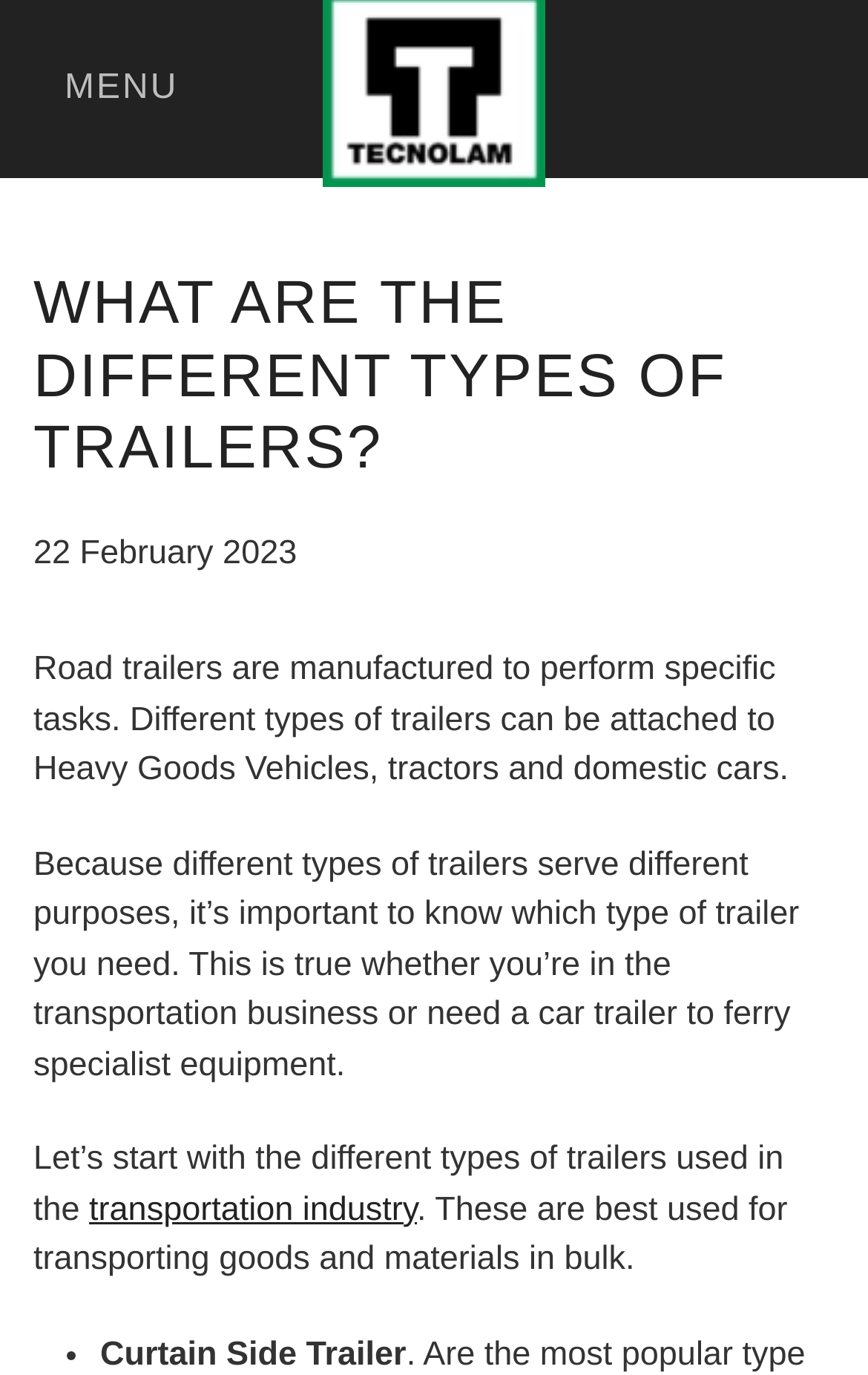Specify the bounding box coordinates (top-left x, top-left y, bottom-right x, bottom-right y) of the UI element in the screenshot that matches this description: Menu

[0.038, 0.0, 0.205, 0.13]